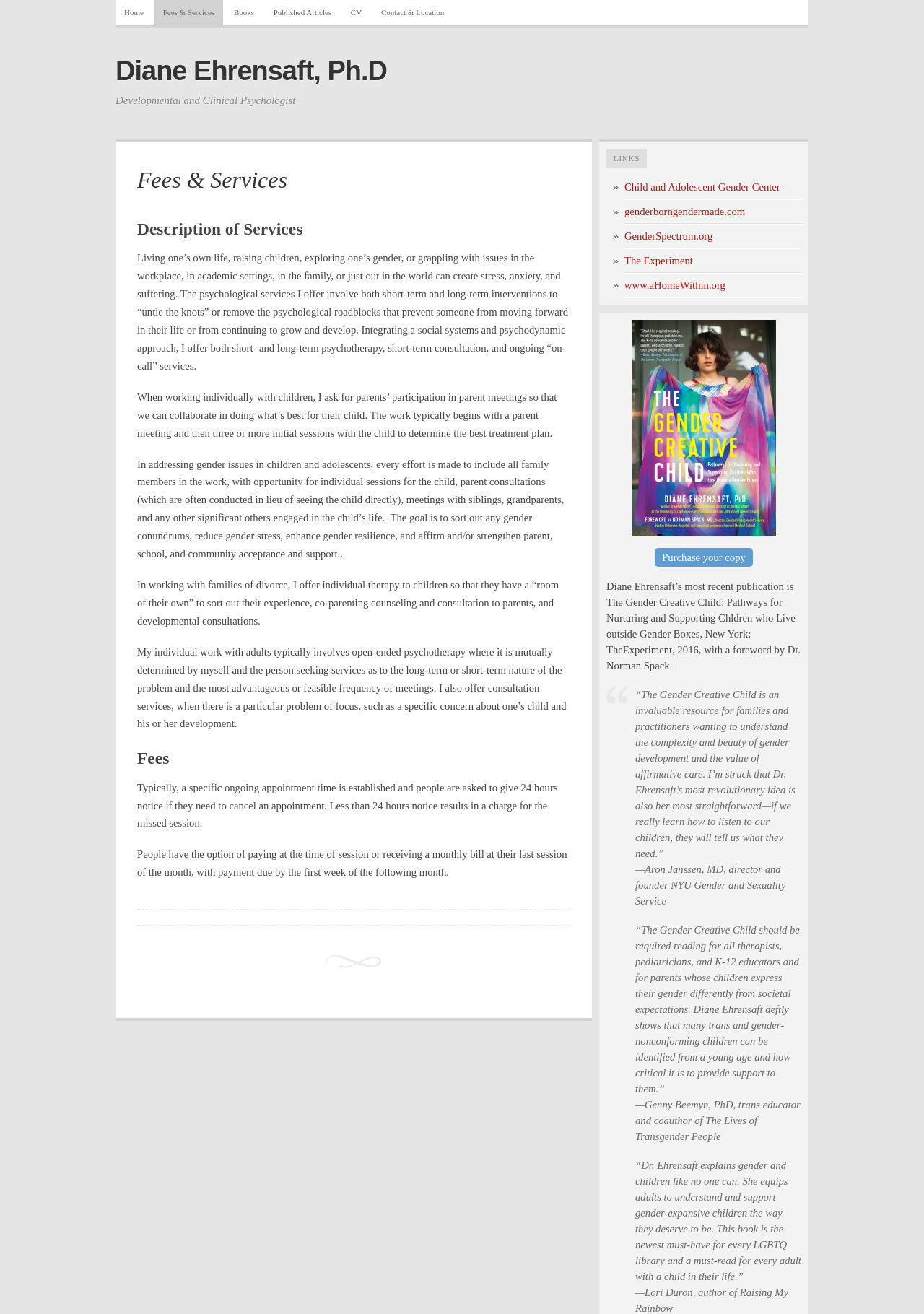Find and indicate the bounding box coordinates of the region you should select to follow the given instruction: "Click on the 'Home' link".

[0.125, 0.0, 0.165, 0.019]